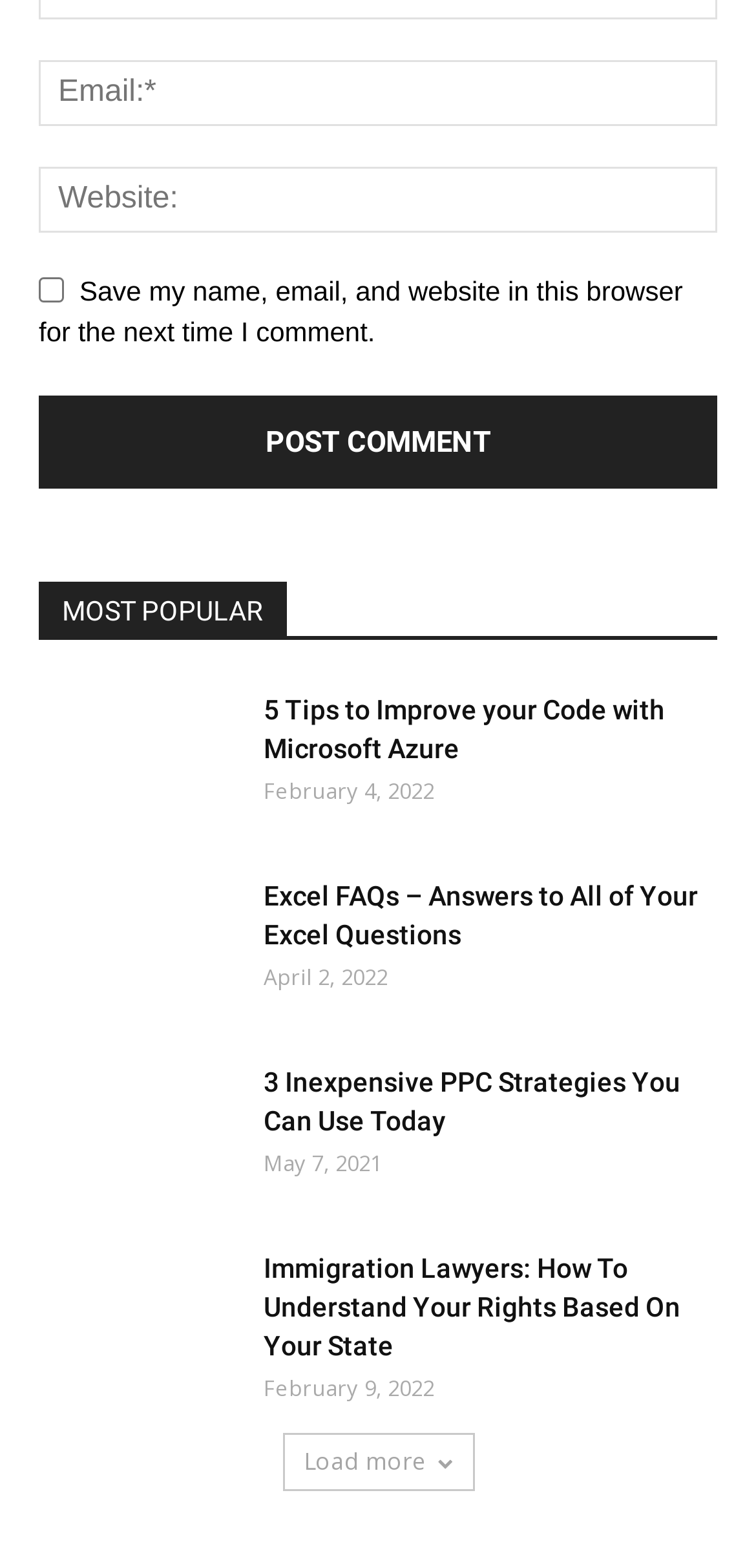Could you locate the bounding box coordinates for the section that should be clicked to accomplish this task: "Select 'Art'".

[0.418, 0.118, 0.459, 0.137]